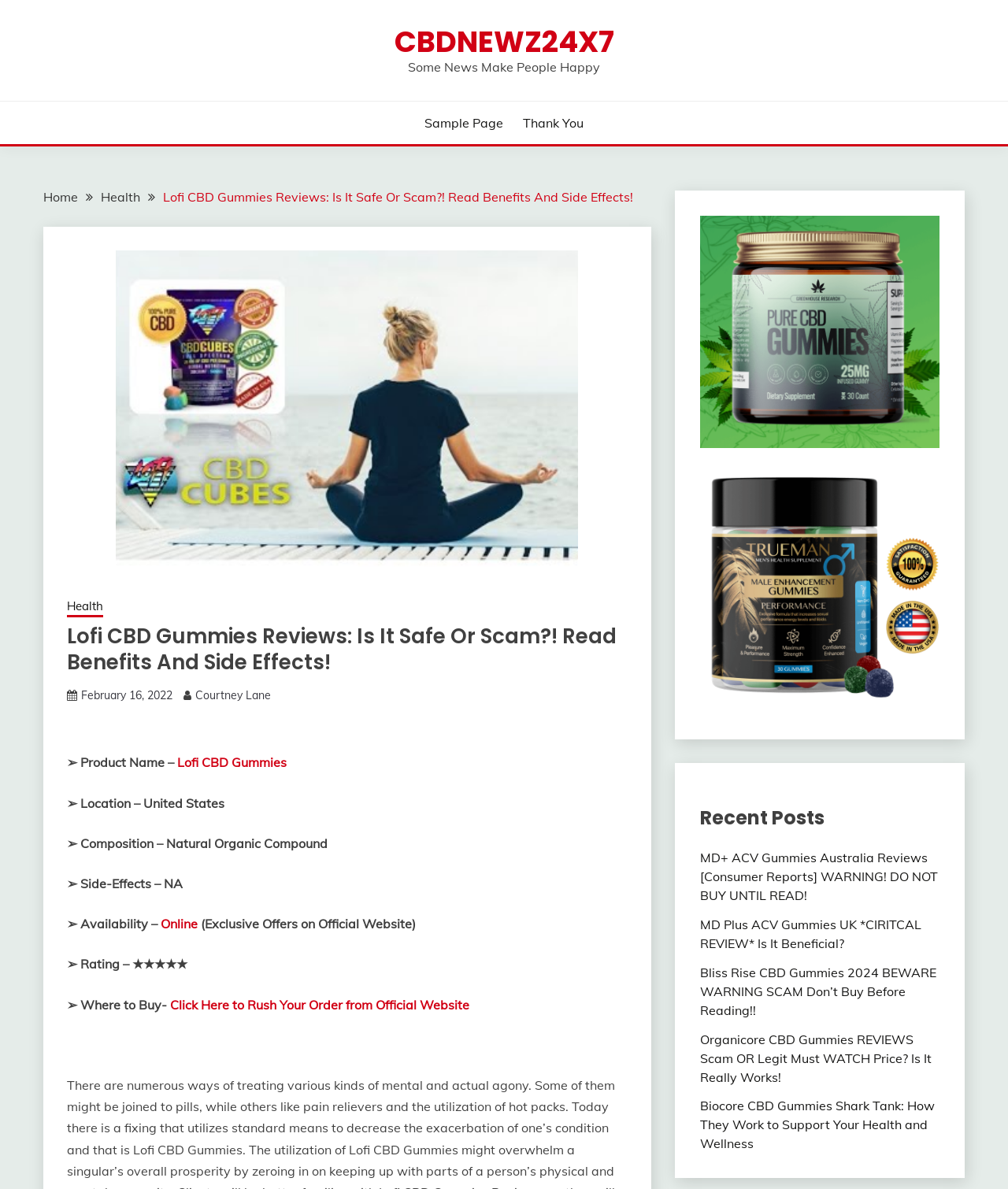Describe the webpage meticulously, covering all significant aspects.

The webpage is about Lofi CBD Gummies reviews, with a focus on its safety, benefits, and side effects. At the top, there is a navigation bar with links to "Home", "Health", and the current page. Below the navigation bar, there is a large heading that reads "Lofi CBD Gummies Reviews: Is It Safe Or Scam?! Read Benefits And Side Effects!".

To the left of the heading, there is a figure, likely an image. Below the heading, there are several sections of text, each with a title and a description. The sections include information about the product name, location, composition, side effects, availability, rating, and where to buy.

On the right side of the page, there are three figures, likely images, stacked on top of each other. Below these figures, there is a heading that reads "Recent Posts", followed by a list of links to other articles, including reviews of other CBD gummies products.

At the top right corner of the page, there are several links, including "CBDNEWZ24X7", "Sample Page", and "Thank You". There is also a breadcrumbs navigation bar that shows the current page's location in the website's hierarchy.

Throughout the page, there are several links to other pages, including the official website of Lofi CBD Gummies, as well as other articles and reviews. The page also includes several static text elements, including a rating system with five stars and a call-to-action to rush an order from the official website.